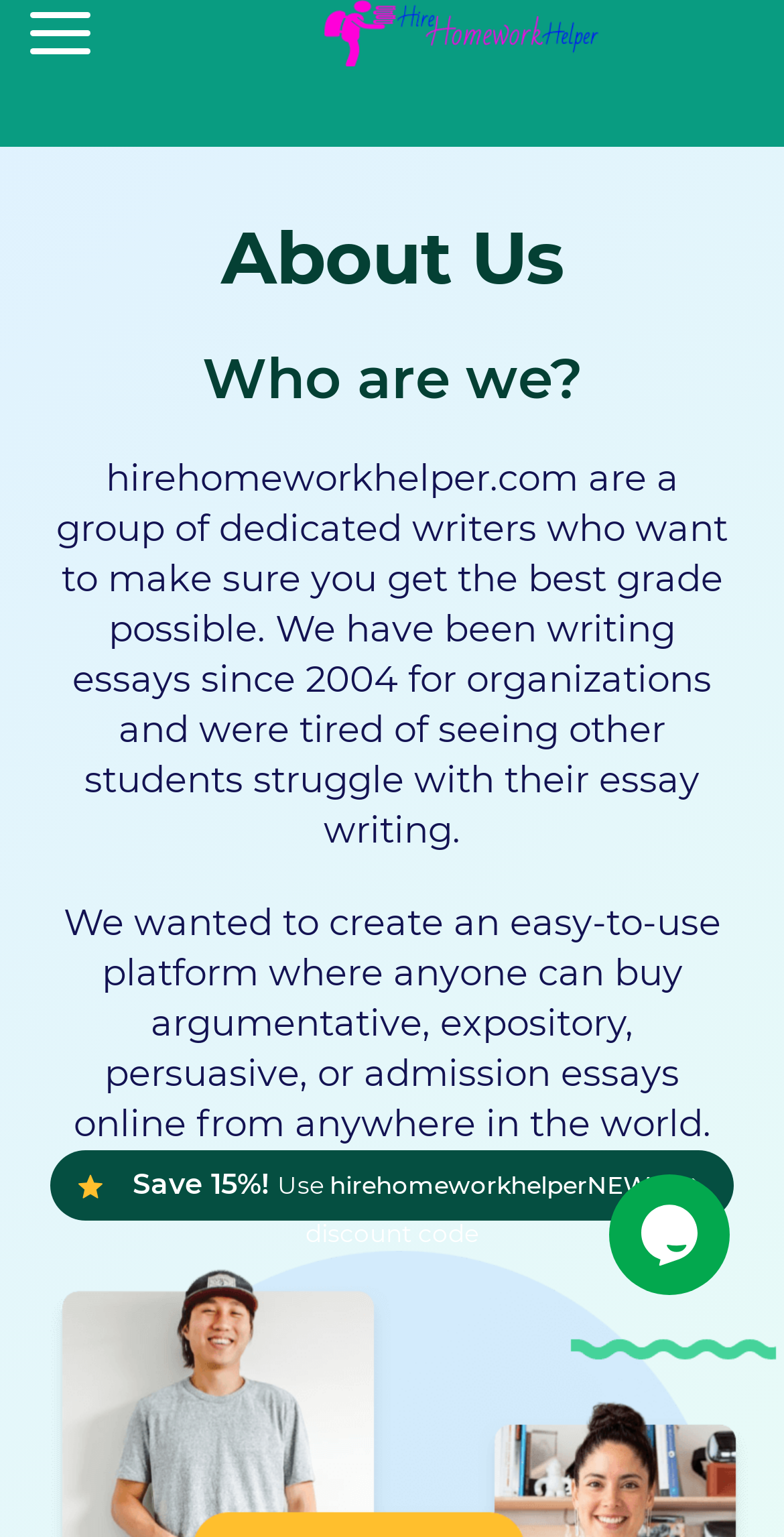Using the description "Order Now", predict the bounding box of the relevant HTML element.

[0.679, 0.043, 0.962, 0.095]